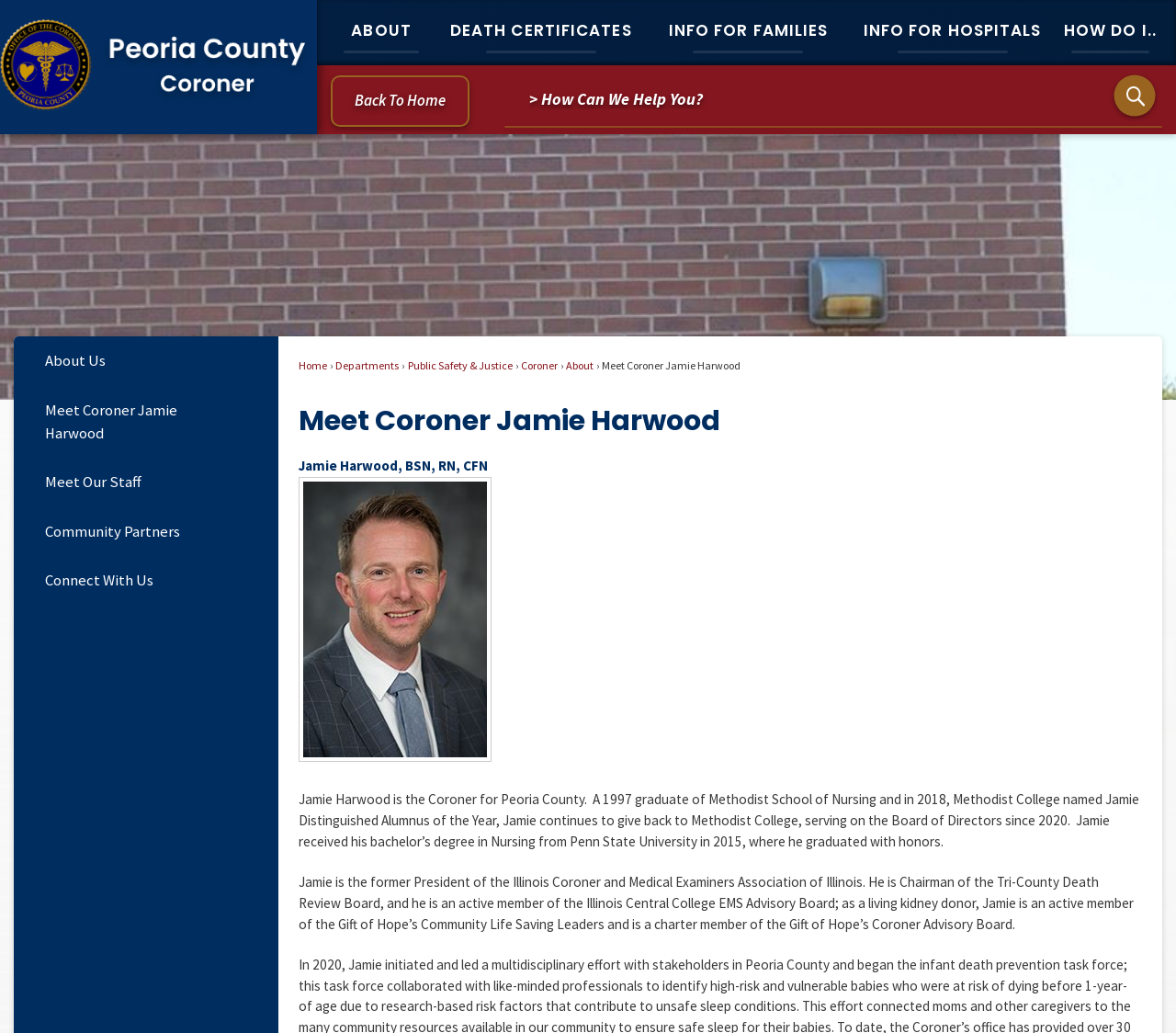Identify the bounding box coordinates of the part that should be clicked to carry out this instruction: "Learn more about the Coroner".

[0.254, 0.35, 0.629, 0.364]